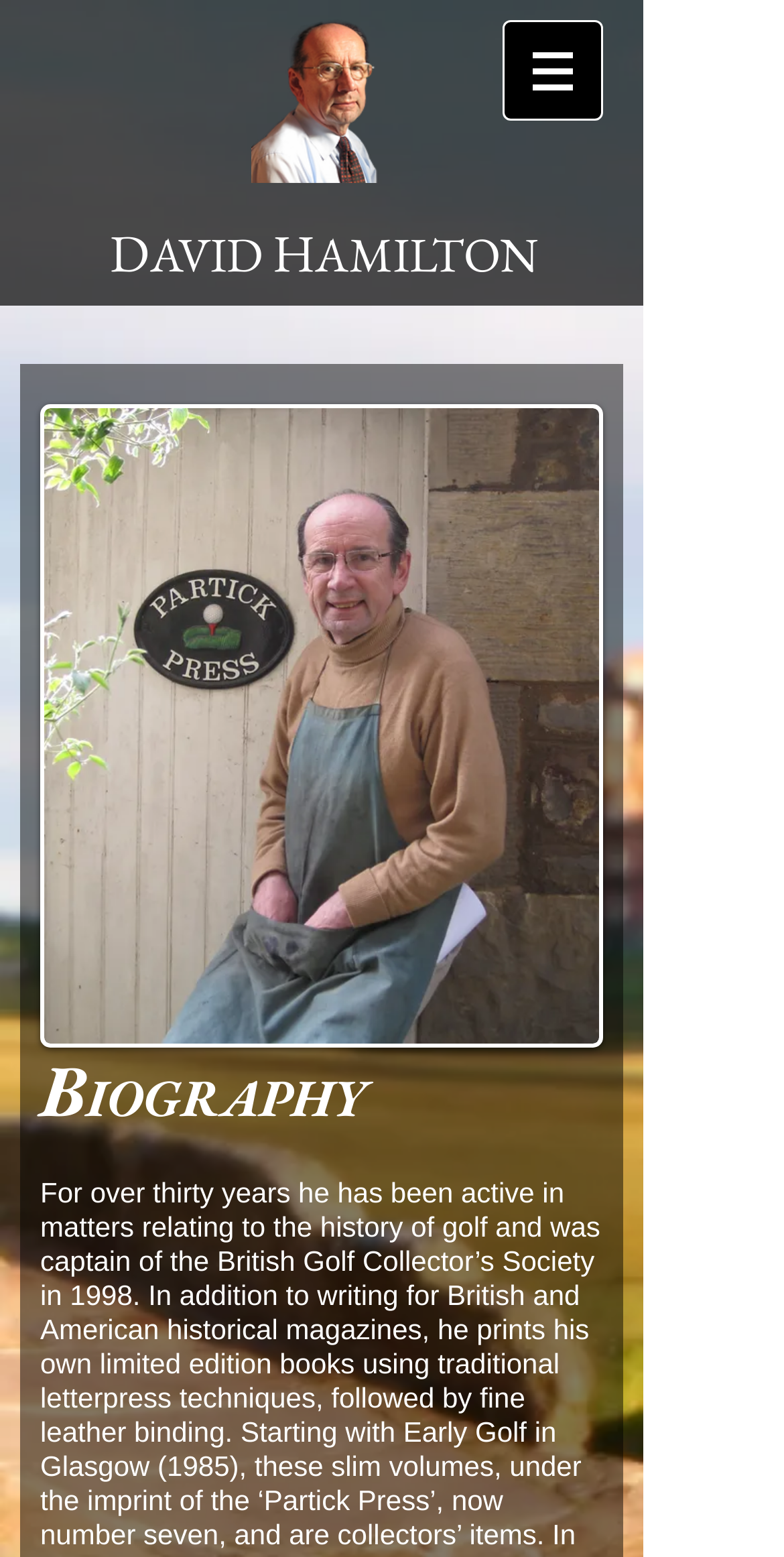What is the name of the person described in the biography?
Look at the screenshot and respond with one word or a short phrase.

David Hamilton